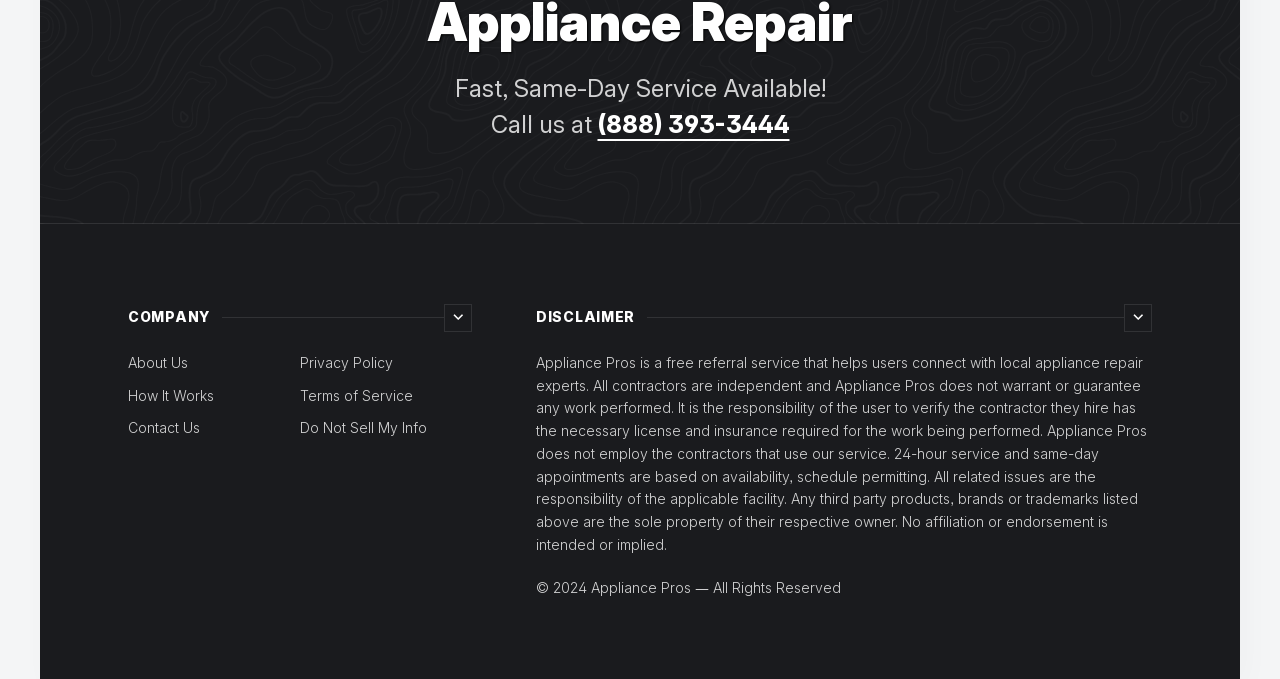Observe the image and answer the following question in detail: What is the condition for 24-hour service and same-day appointments?

The disclaimer section mentions that 24-hour service and same-day appointments are based on availability, schedule permitting, which means it's not always guaranteed.